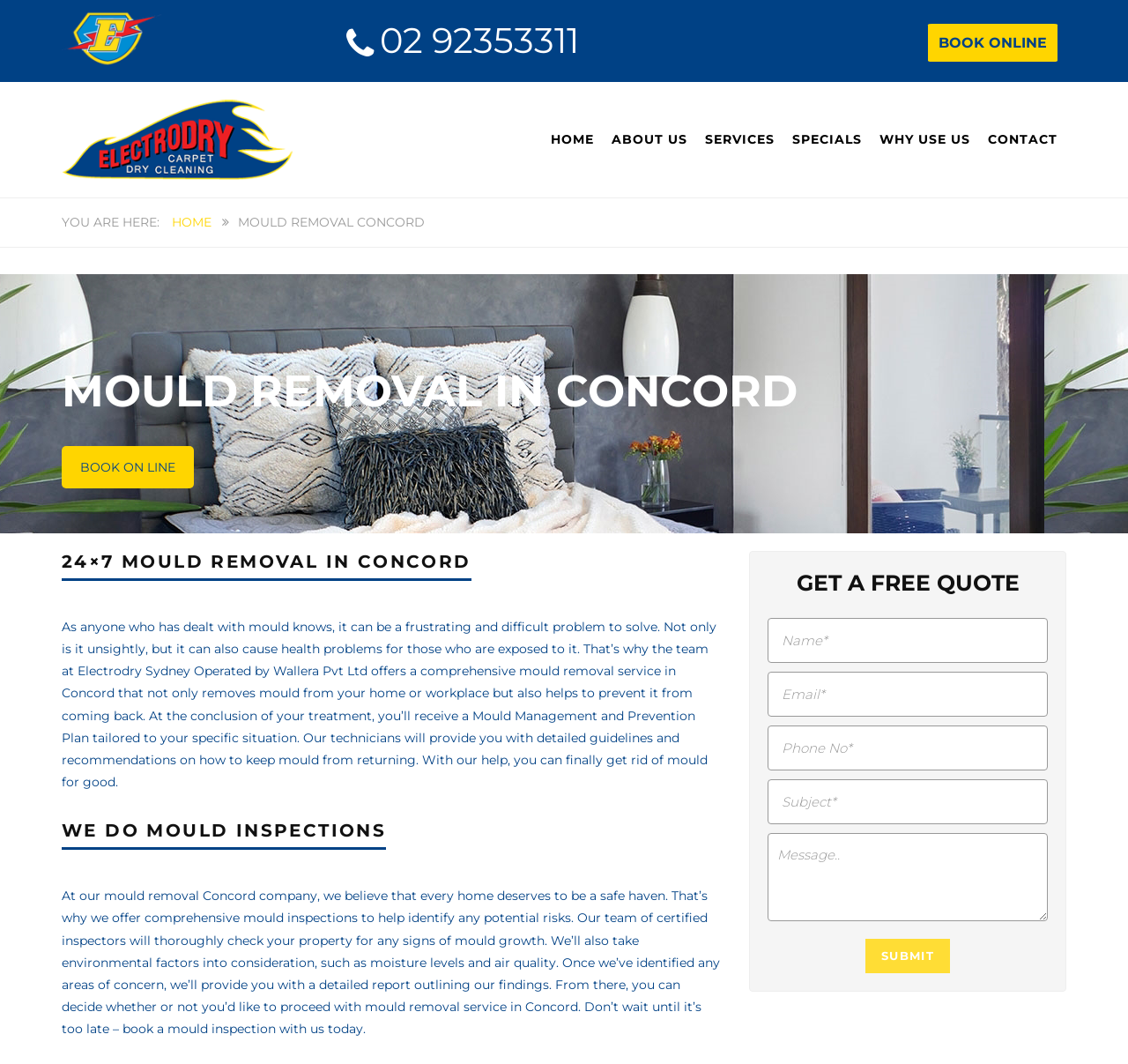Give a detailed account of the webpage.

The webpage is about a mould removal service in Concord, provided by Electrodry. At the top, there is a logo and a navigation menu with links to different sections of the website, including "HOME", "ABOUT US", "SERVICES", "SPECIALS", "WHY USE US", and "CONTACT". 

Below the navigation menu, there is a prominent call-to-action button "BOOK ONLINE" and a phone number "02 92353311" to contact the service directly. 

The main content of the webpage is divided into several sections. The first section has a heading "MOULD REMOVAL IN CONCORD" and provides an overview of the mould removal service, including its comprehensive nature and the provision of a Mould Management and Prevention Plan. 

The next section has a heading "24×7 MOULD REMOVAL IN CONCORD" and emphasizes the availability of the service 24 hours a day, 7 days a week. 

Following this, there is a section with a heading "WE DO MOULD INSPECTIONS" that describes the mould inspection service offered by the company, including the identification of potential risks and the provision of a detailed report. 

Finally, there is a contact form section with a heading "GET A FREE QUOTE" where users can fill in their details to request a quote for the mould removal service. The form includes fields for name, email, phone number, subject, and message, as well as a "SUBMIT" button.